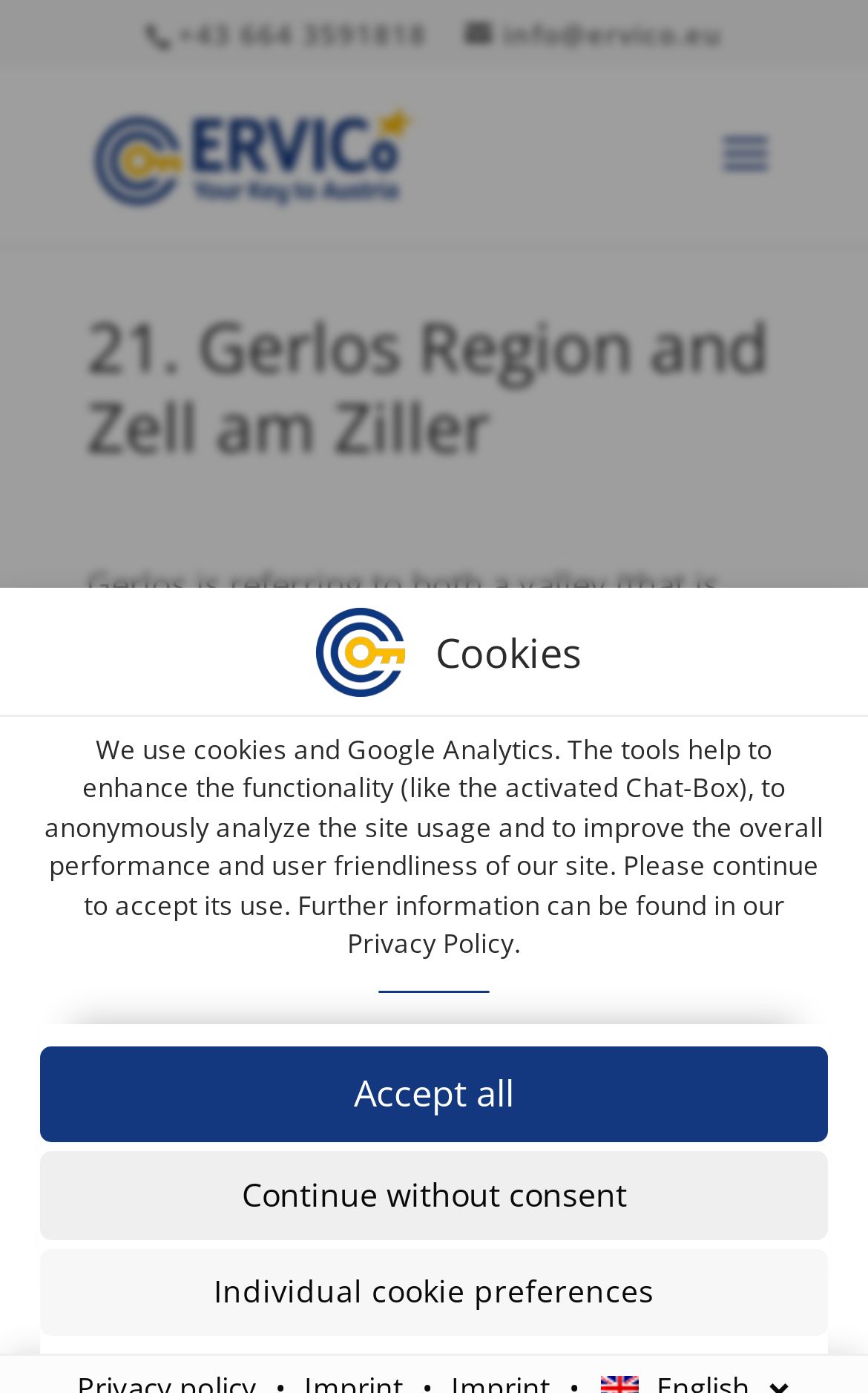What is the text of the webpage's headline?

21. Gerlos Region and Zell am Ziller